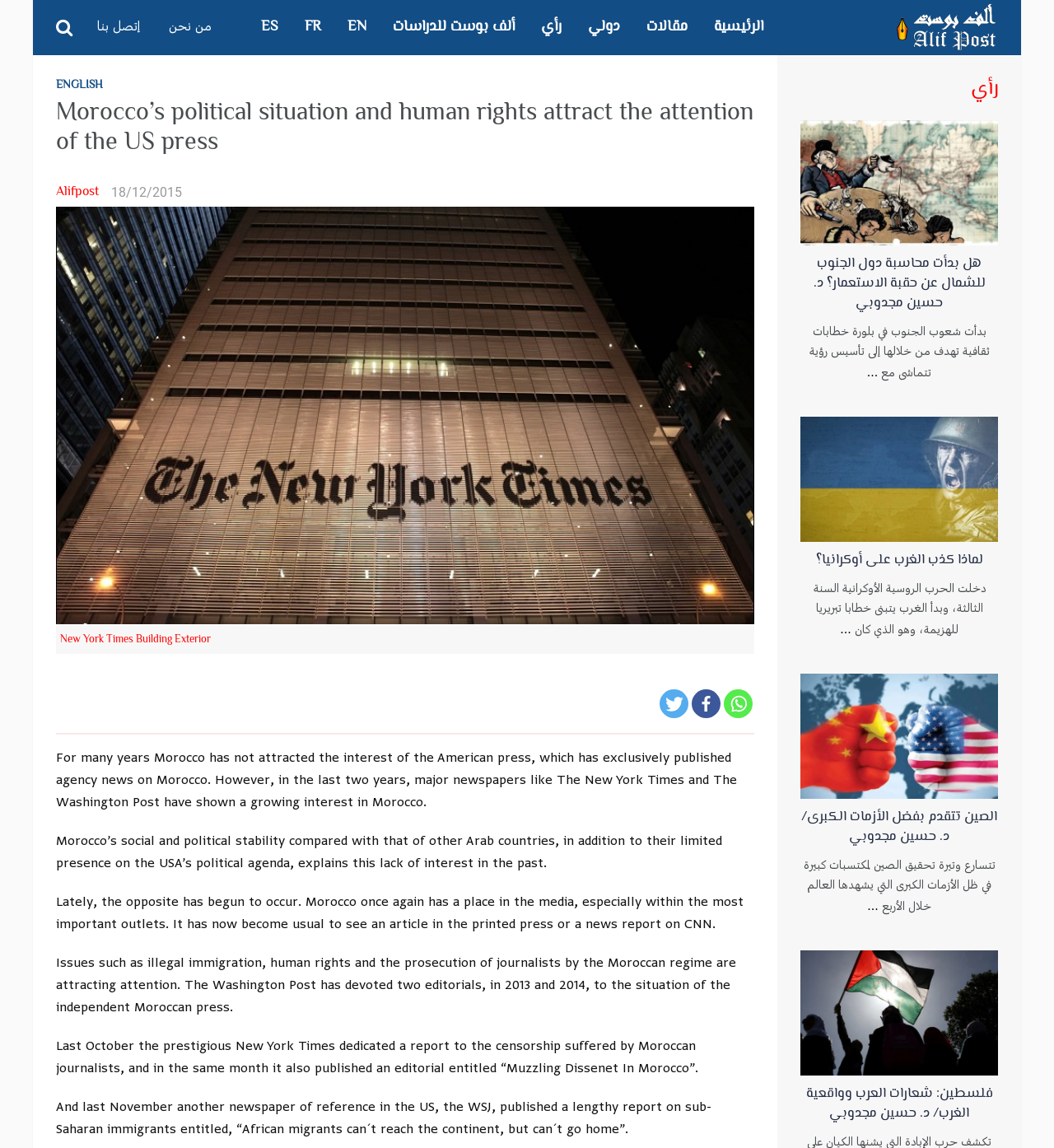Kindly determine the bounding box coordinates of the area that needs to be clicked to fulfill this instruction: "Read the article about Morocco's political situation and human rights".

[0.053, 0.086, 0.716, 0.138]